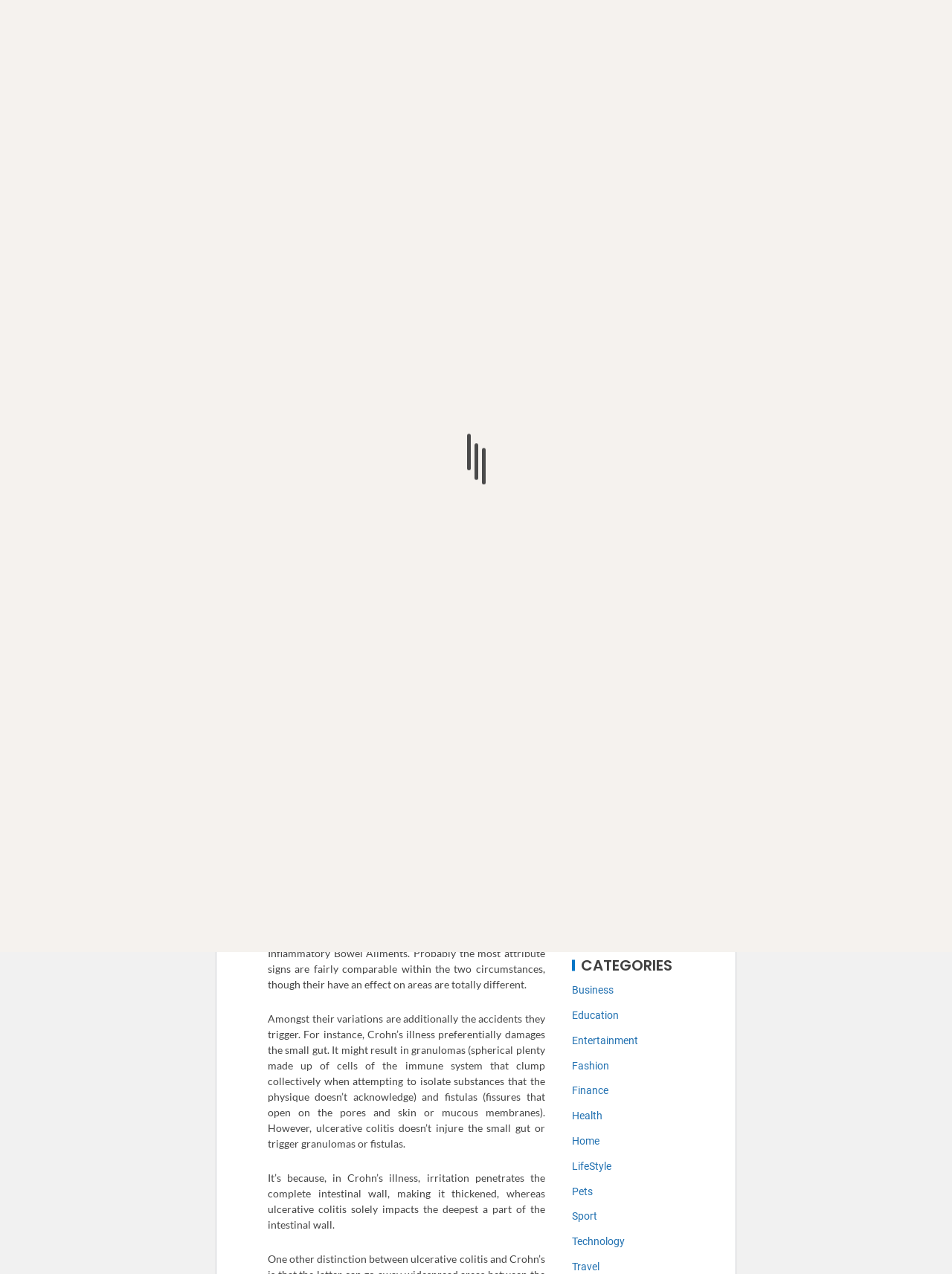Locate the bounding box coordinates of the segment that needs to be clicked to meet this instruction: "Click on the 'HOME' link".

[0.327, 0.165, 0.359, 0.176]